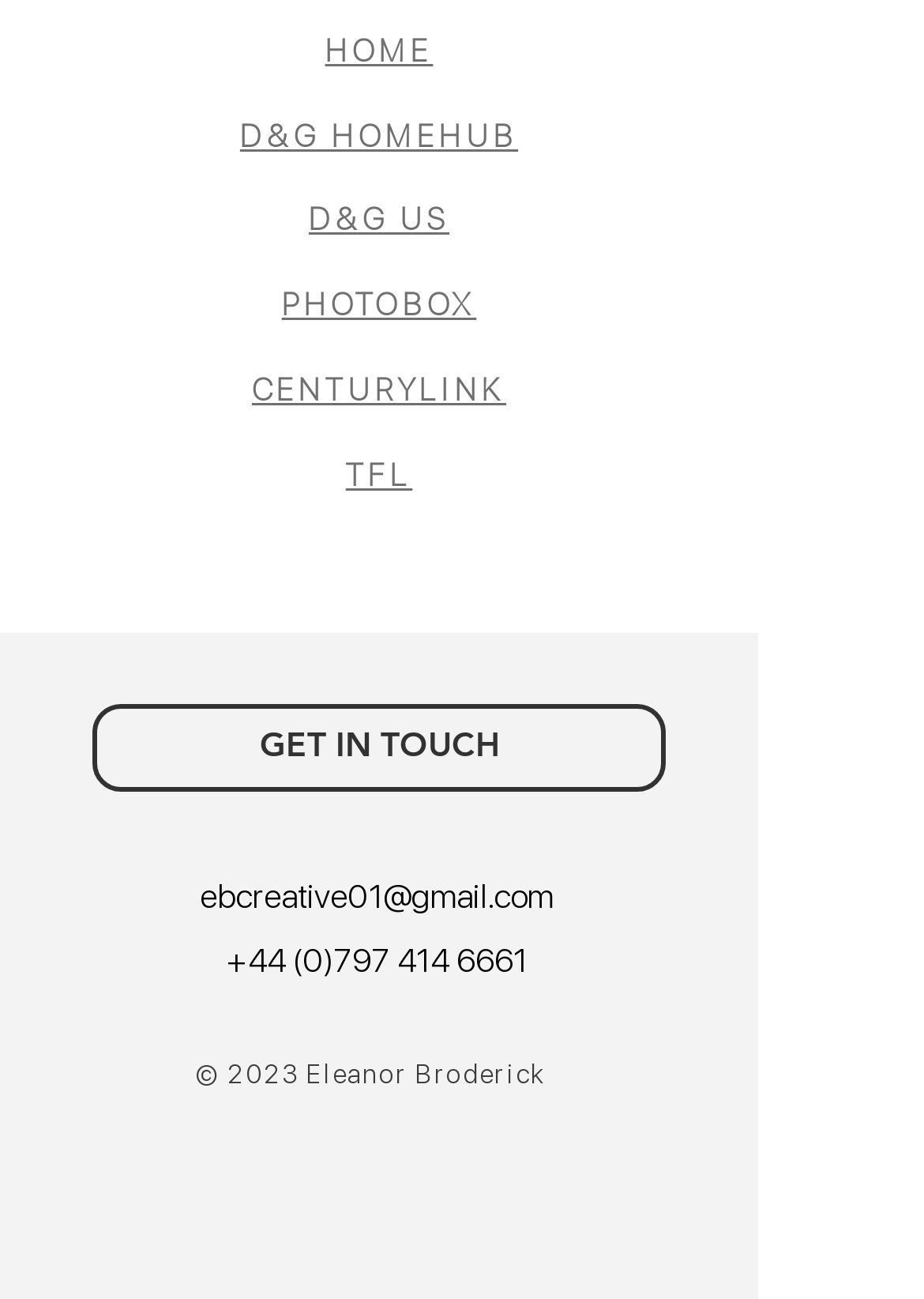Please identify the bounding box coordinates of the region to click in order to complete the given instruction: "visit D&G HOMEHUB". The coordinates should be four float numbers between 0 and 1, i.e., [left, top, right, bottom].

[0.26, 0.085, 0.561, 0.12]